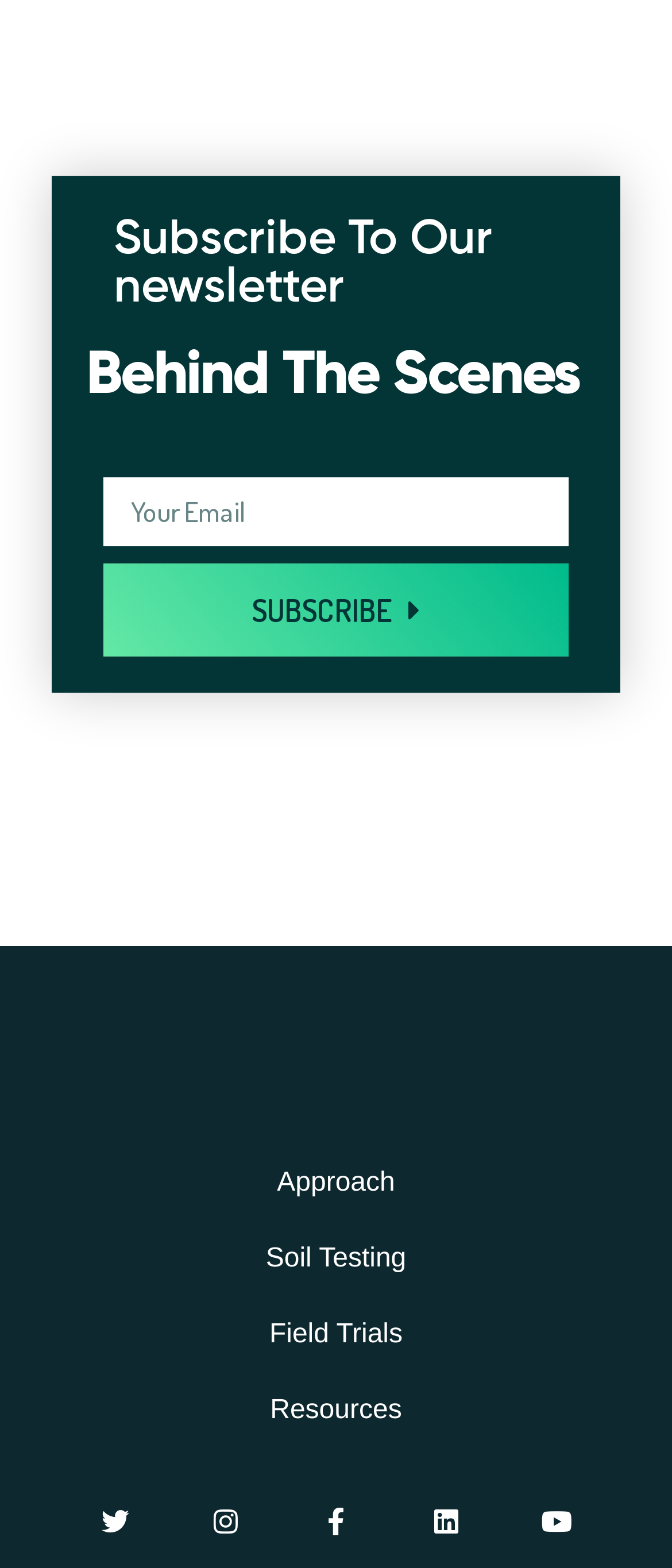Locate the UI element described by Approach in the provided webpage screenshot. Return the bounding box coordinates in the format (top-left x, top-left y, bottom-right x, bottom-right y), ensuring all values are between 0 and 1.

[0.026, 0.733, 0.974, 0.777]